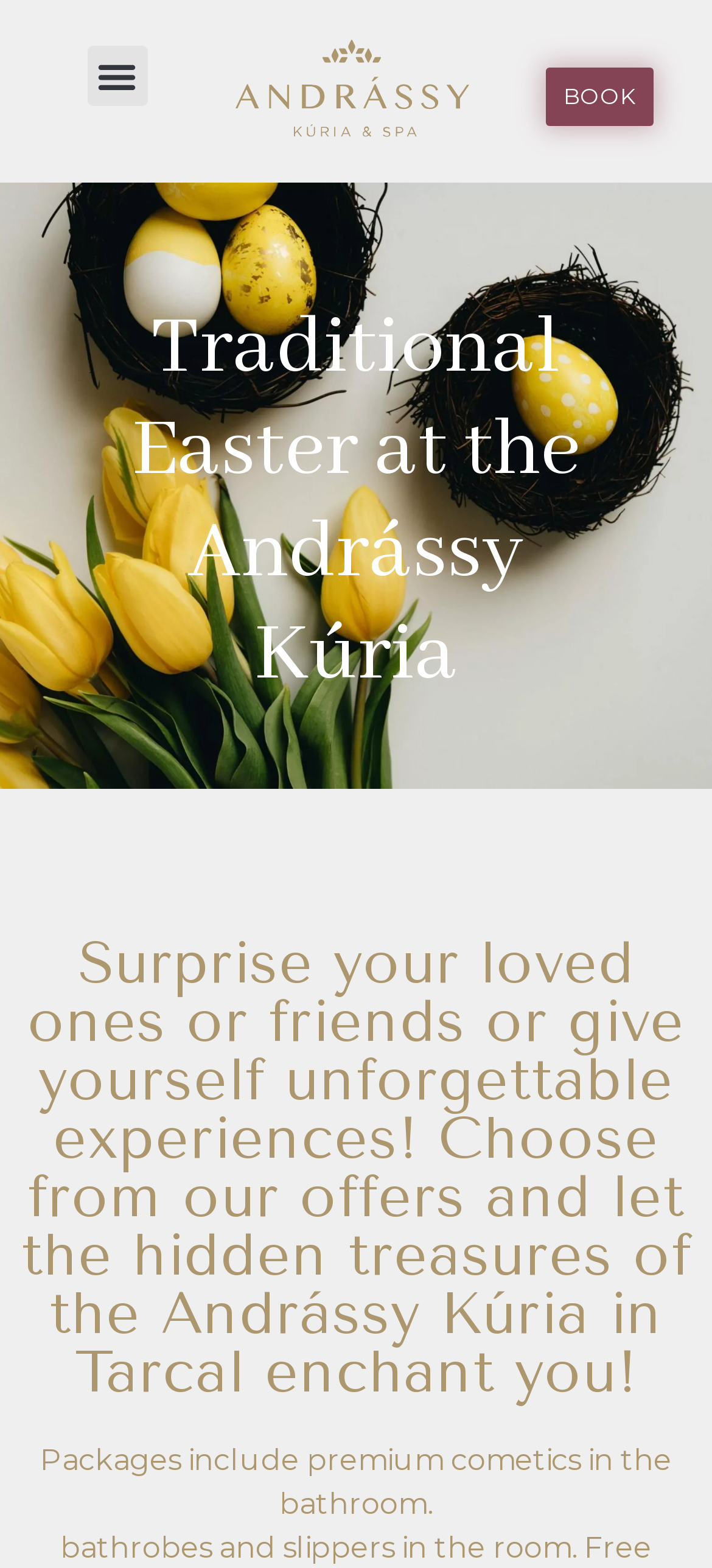What is the name of the spa?
Using the information from the image, provide a comprehensive answer to the question.

I determined the answer by looking at the logo image and the heading 'Traditional Easter at the Andrássy Kúria' which suggests that the webpage is about a spa or hotel called Andrássy Kúria & Spa.